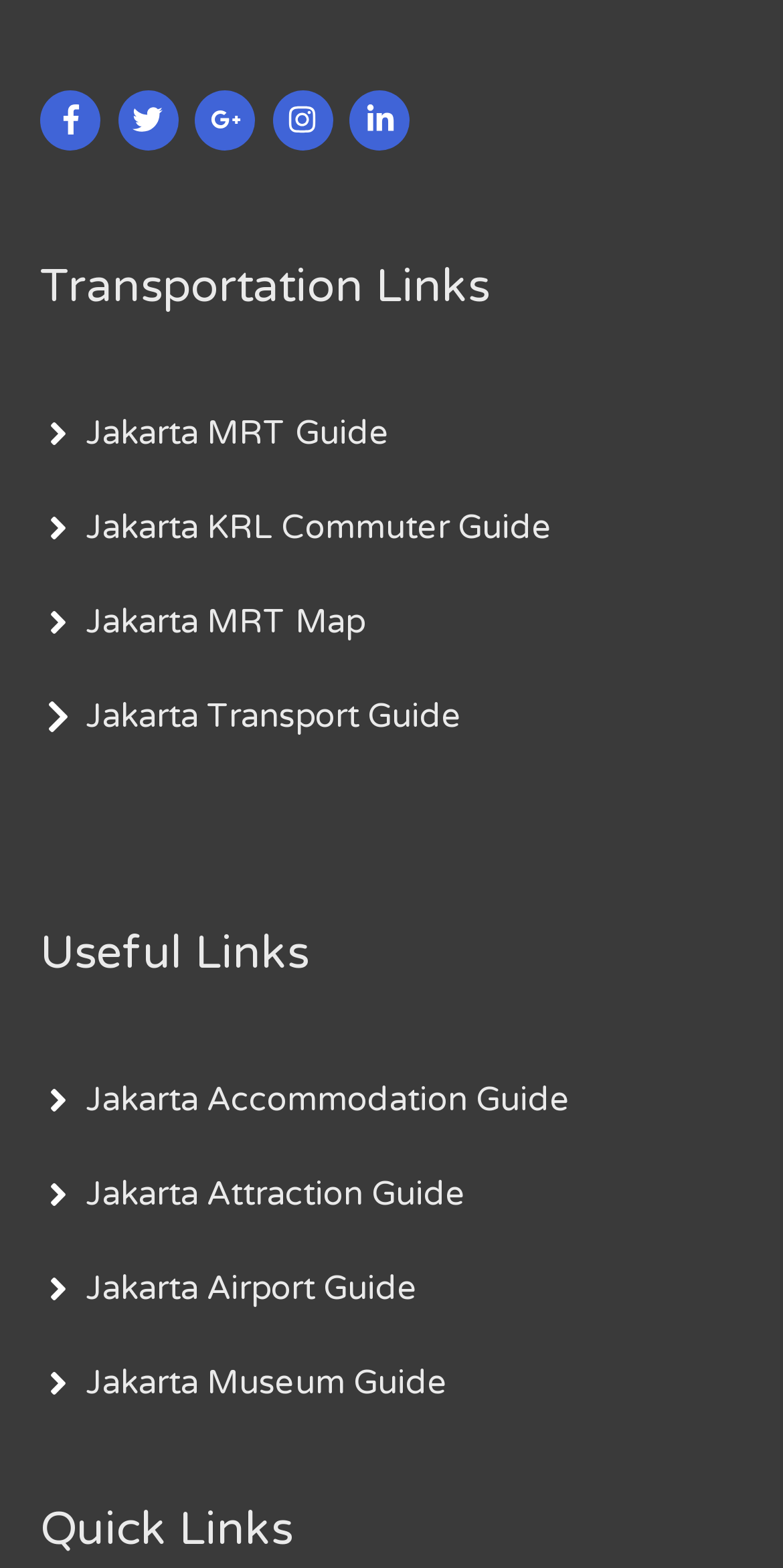Please determine the bounding box coordinates for the element that should be clicked to follow these instructions: "View Jakarta MRT Guide".

[0.051, 0.264, 0.497, 0.289]